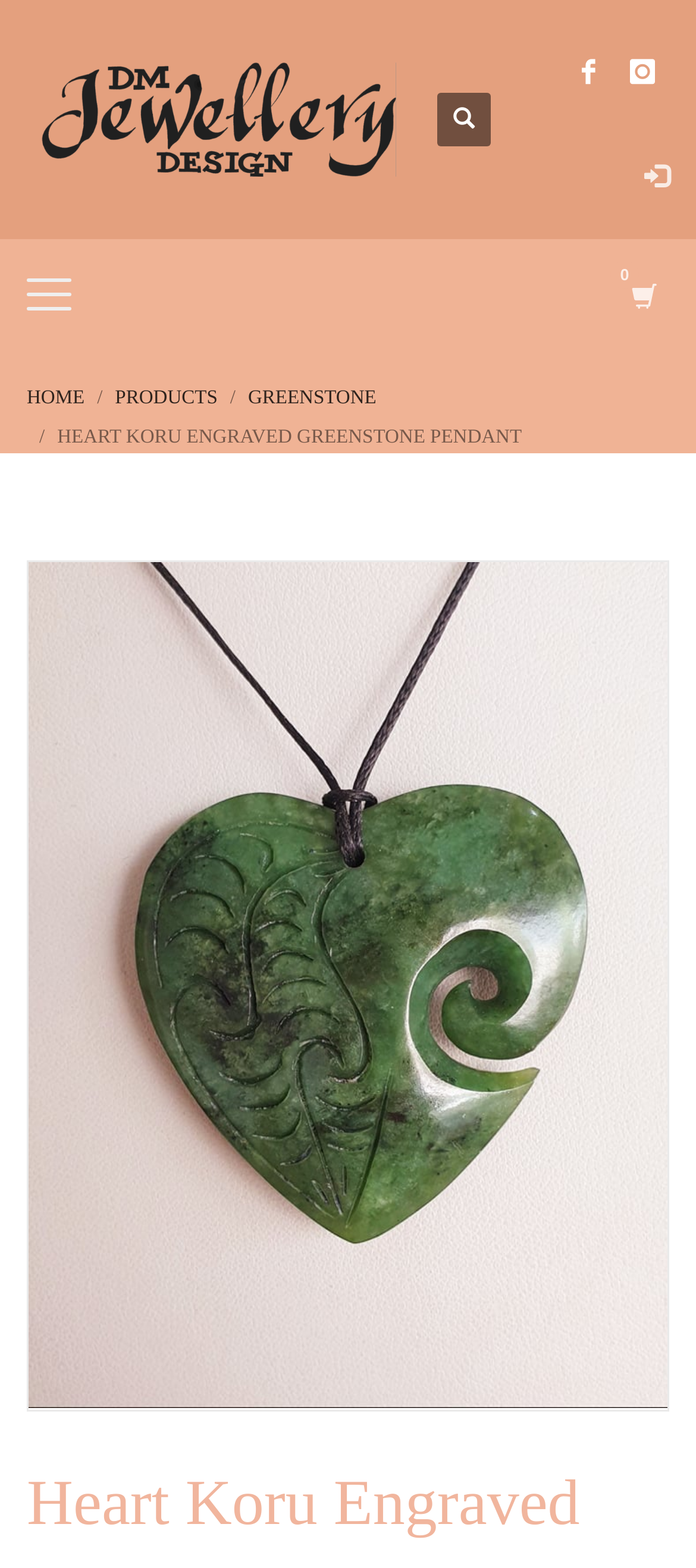Please determine the bounding box coordinates of the area that needs to be clicked to complete this task: 'Go to the Home page'. The coordinates must be four float numbers between 0 and 1, formatted as [left, top, right, bottom].

None